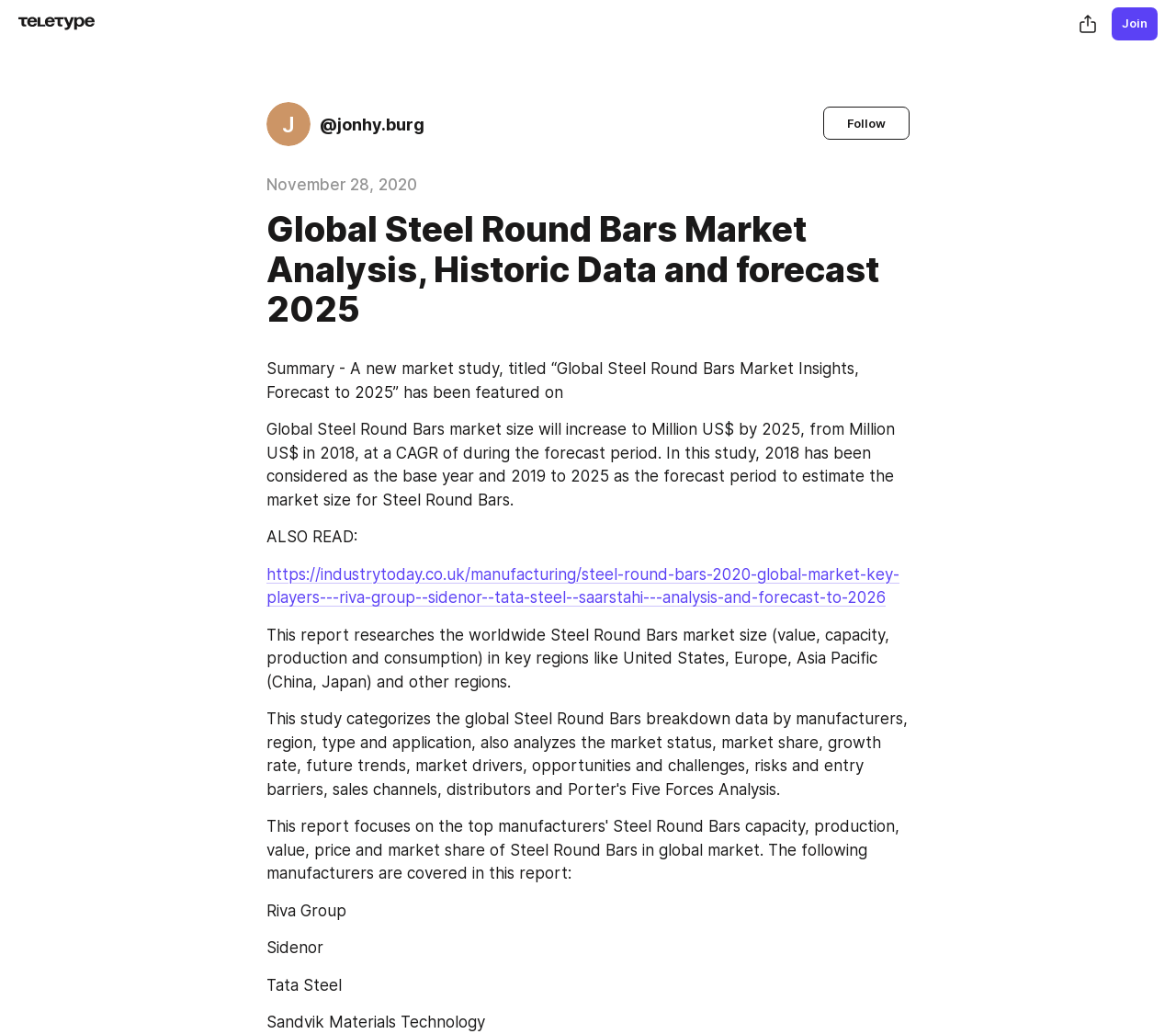Generate the text content of the main heading of the webpage.

Global Steel Round Bars Market Analysis, Historic Data and forecast 2025